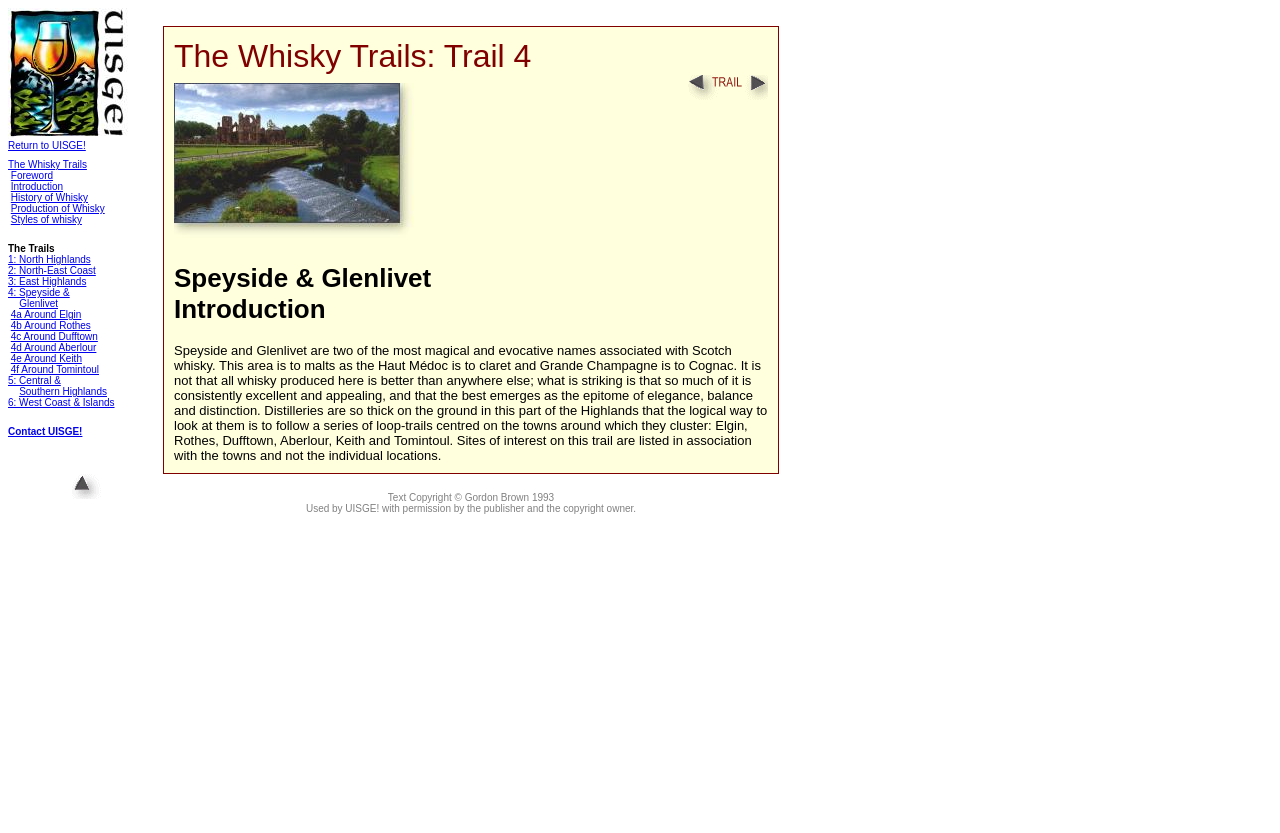Provide the bounding box coordinates of the HTML element this sentence describes: "The Whisky Trails". The bounding box coordinates consist of four float numbers between 0 and 1, i.e., [left, top, right, bottom].

[0.006, 0.191, 0.068, 0.204]